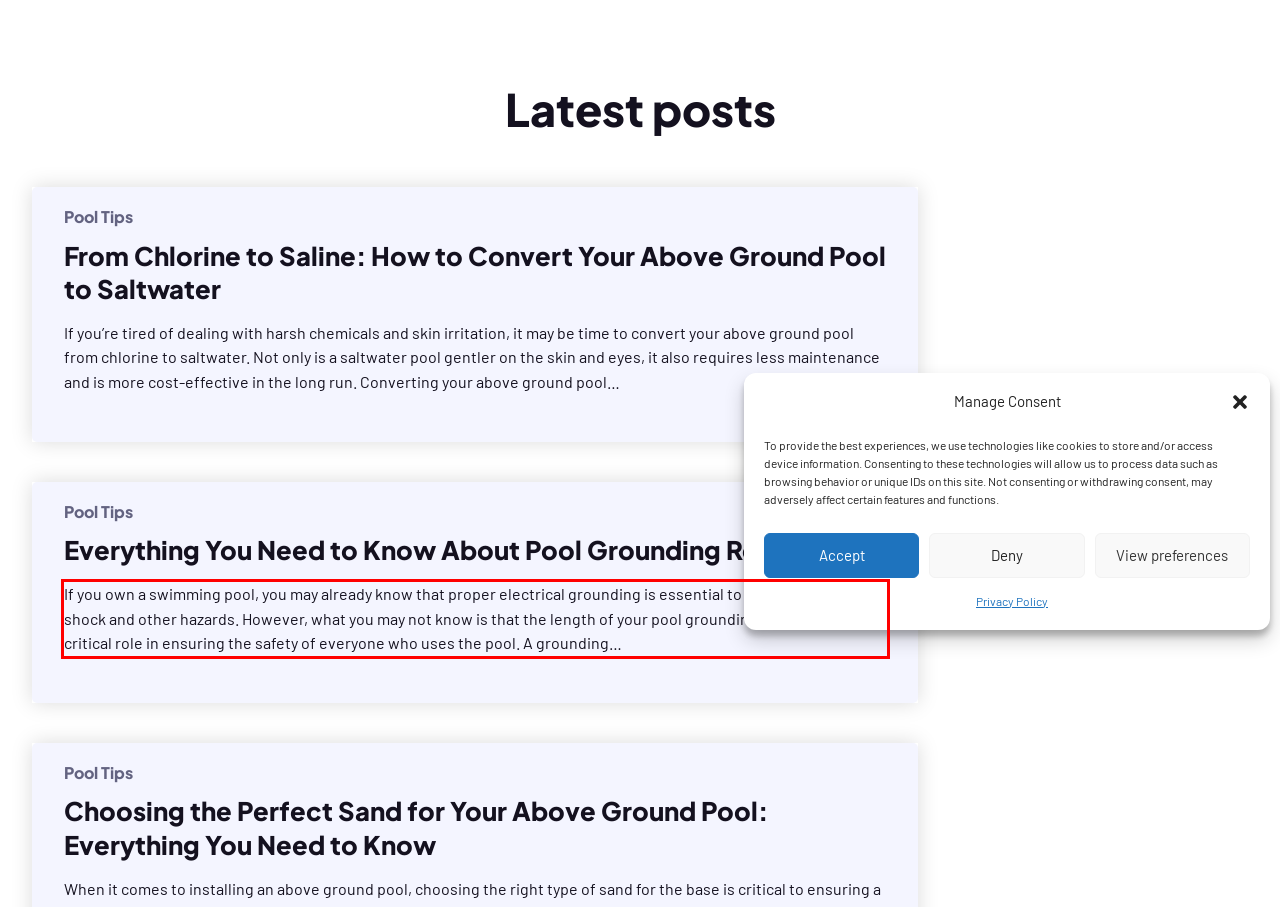Given a webpage screenshot, identify the text inside the red bounding box using OCR and extract it.

If you own a swimming pool, you may already know that proper electrical grounding is essential to prevent electrical shock and other hazards. However, what you may not know is that the length of your pool grounding rod can play a critical role in ensuring the safety of everyone who uses the pool. A grounding…